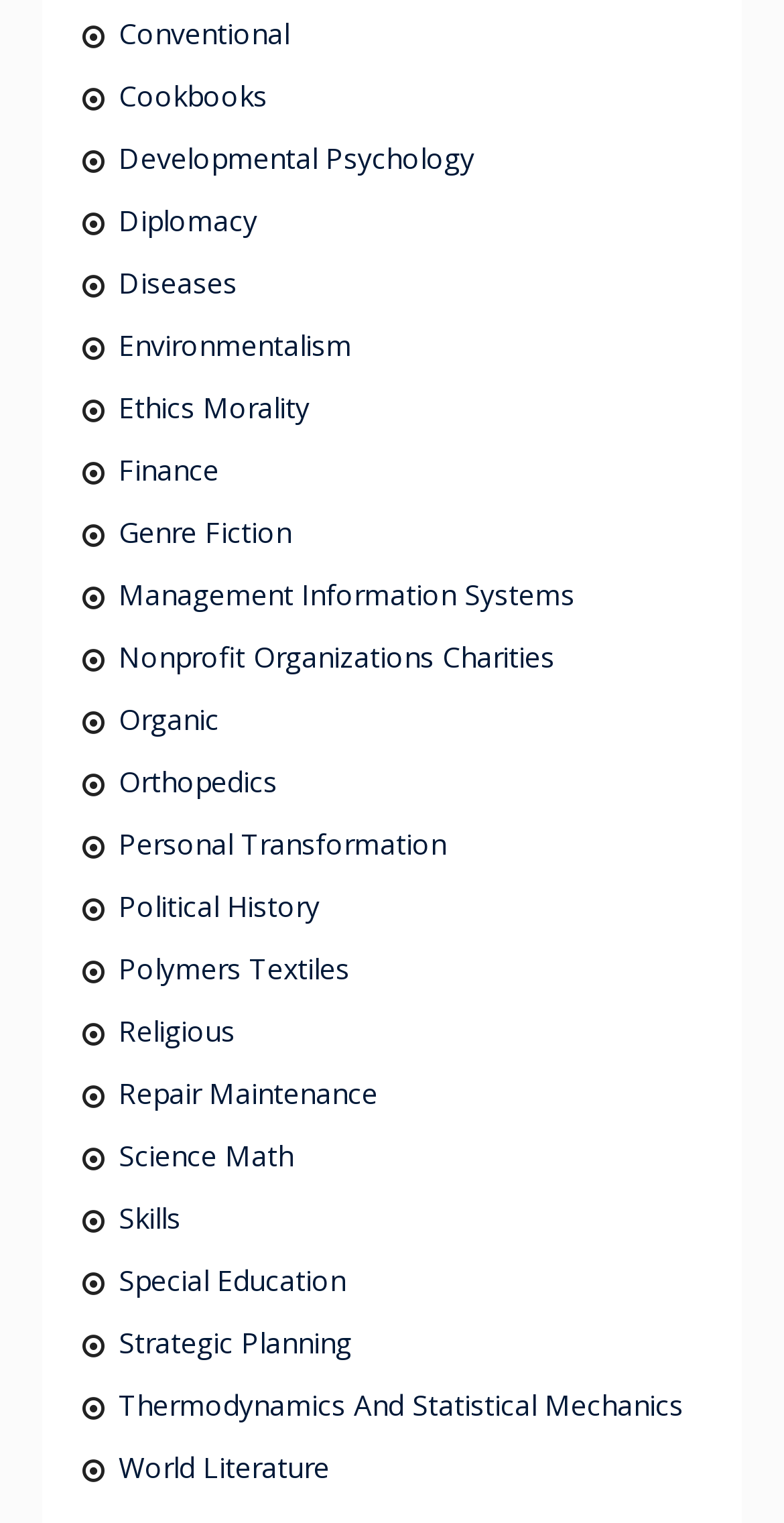Bounding box coordinates are specified in the format (top-left x, top-left y, bottom-right x, bottom-right y). All values are floating point numbers bounded between 0 and 1. Please provide the bounding box coordinate of the region this sentence describes: Management Information Systems

[0.151, 0.377, 0.784, 0.405]